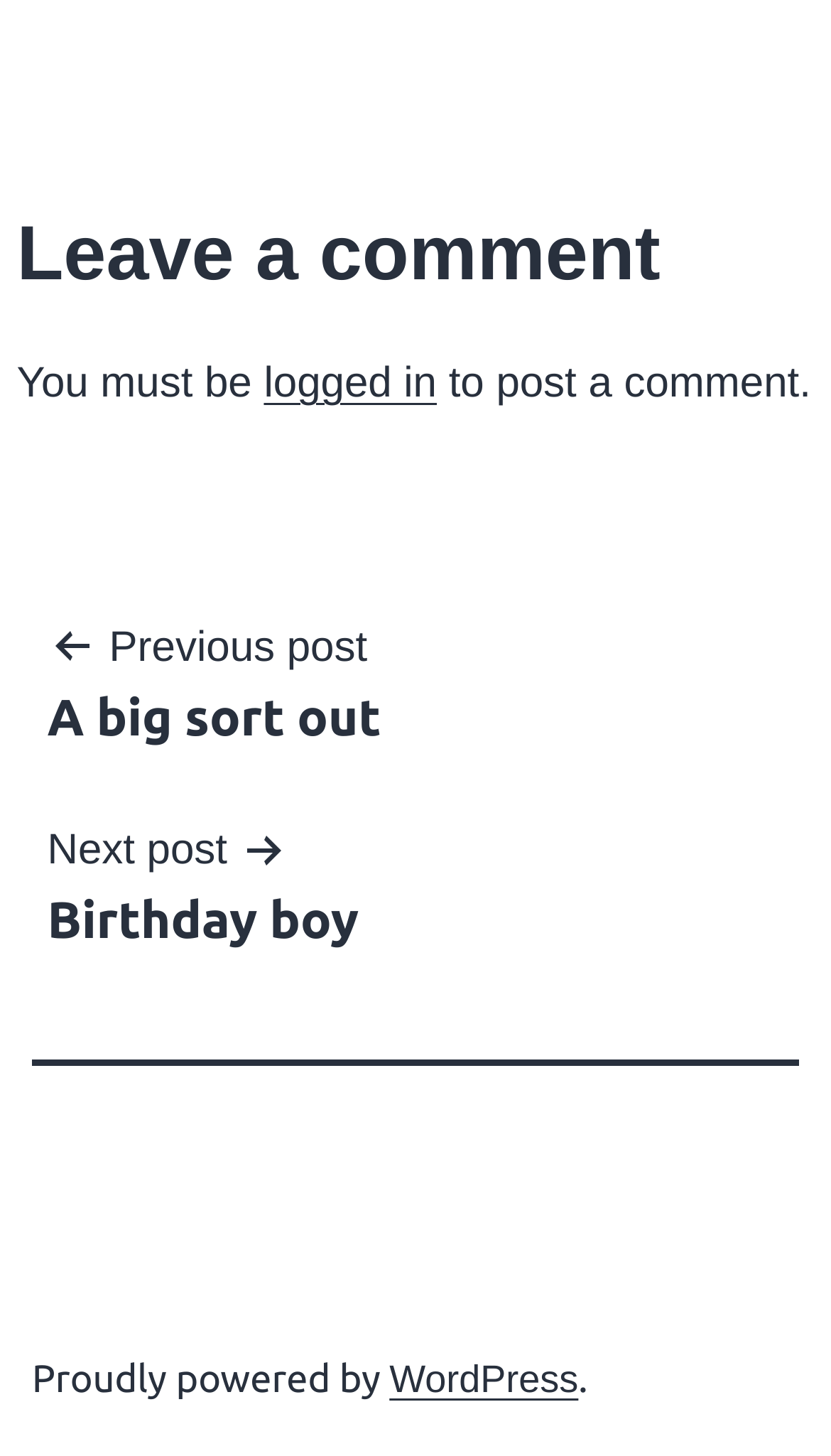Utilize the information from the image to answer the question in detail:
What is the purpose of the comment section?

The purpose of the comment section can be inferred from the text 'Leave a comment' and 'You must be logged in to post a comment.' which suggests that the section is for users to leave comments.